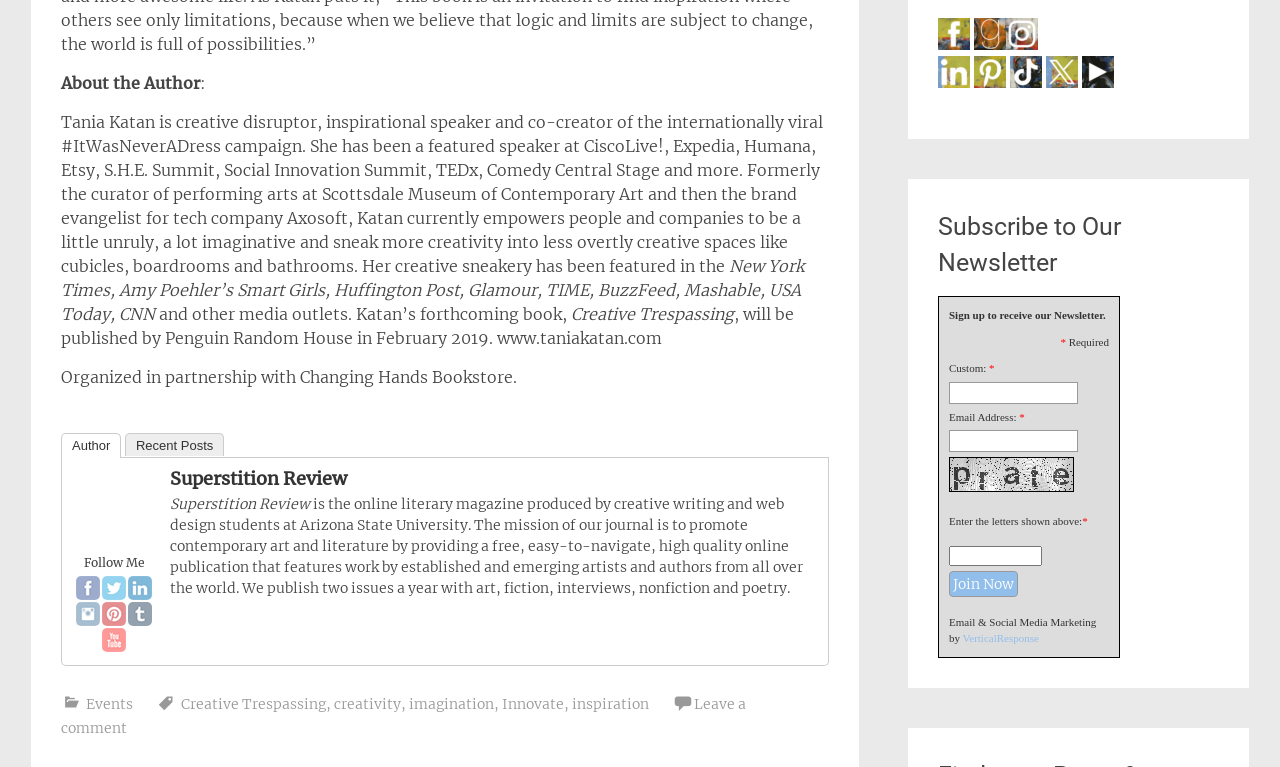Please indicate the bounding box coordinates for the clickable area to complete the following task: "Visit Superstition Review on Instagram". The coordinates should be specified as four float numbers between 0 and 1, i.e., [left, top, right, bottom].

[0.786, 0.044, 0.811, 0.07]